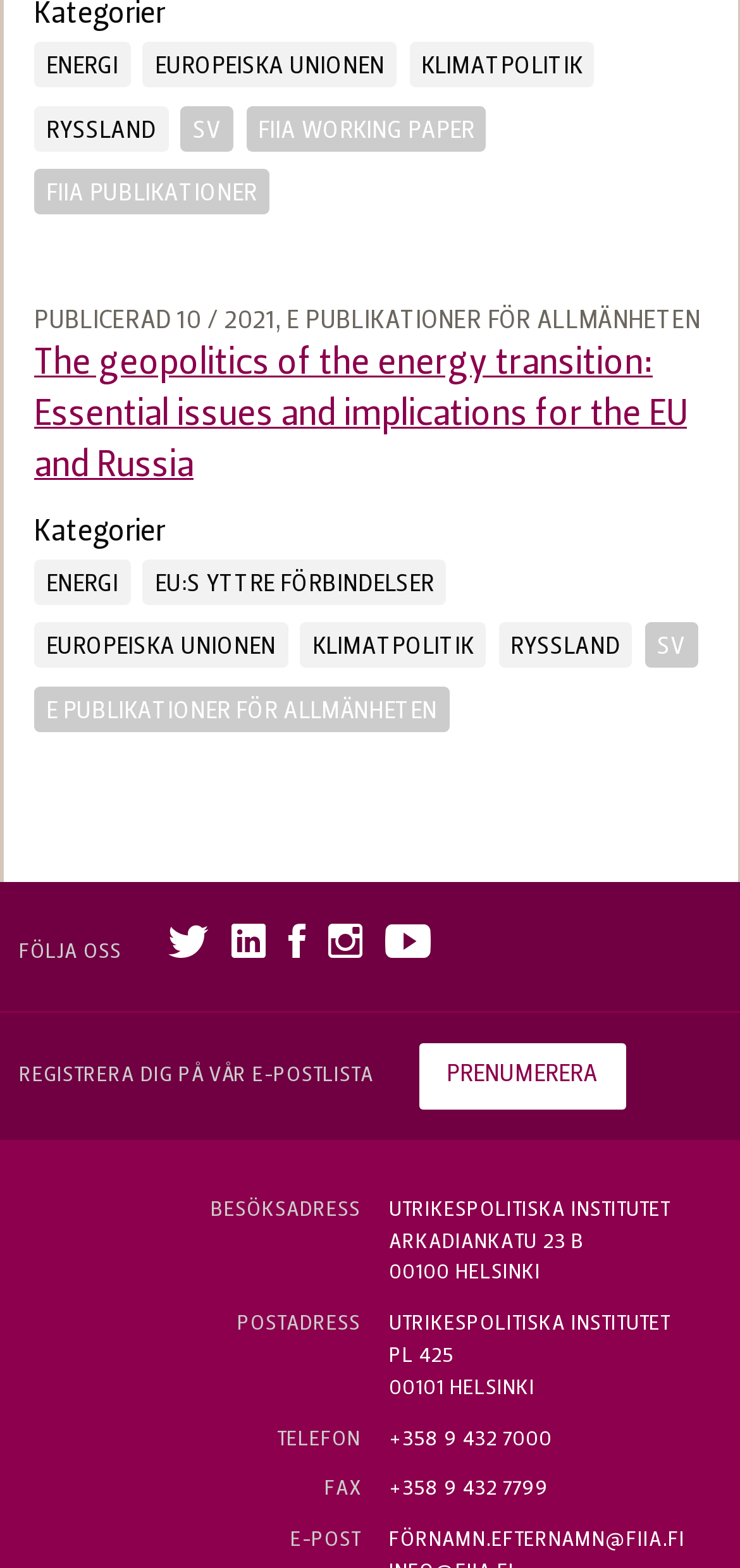Determine the coordinates of the bounding box for the clickable area needed to execute this instruction: "Subscribe to the newsletter".

[0.567, 0.665, 0.846, 0.707]